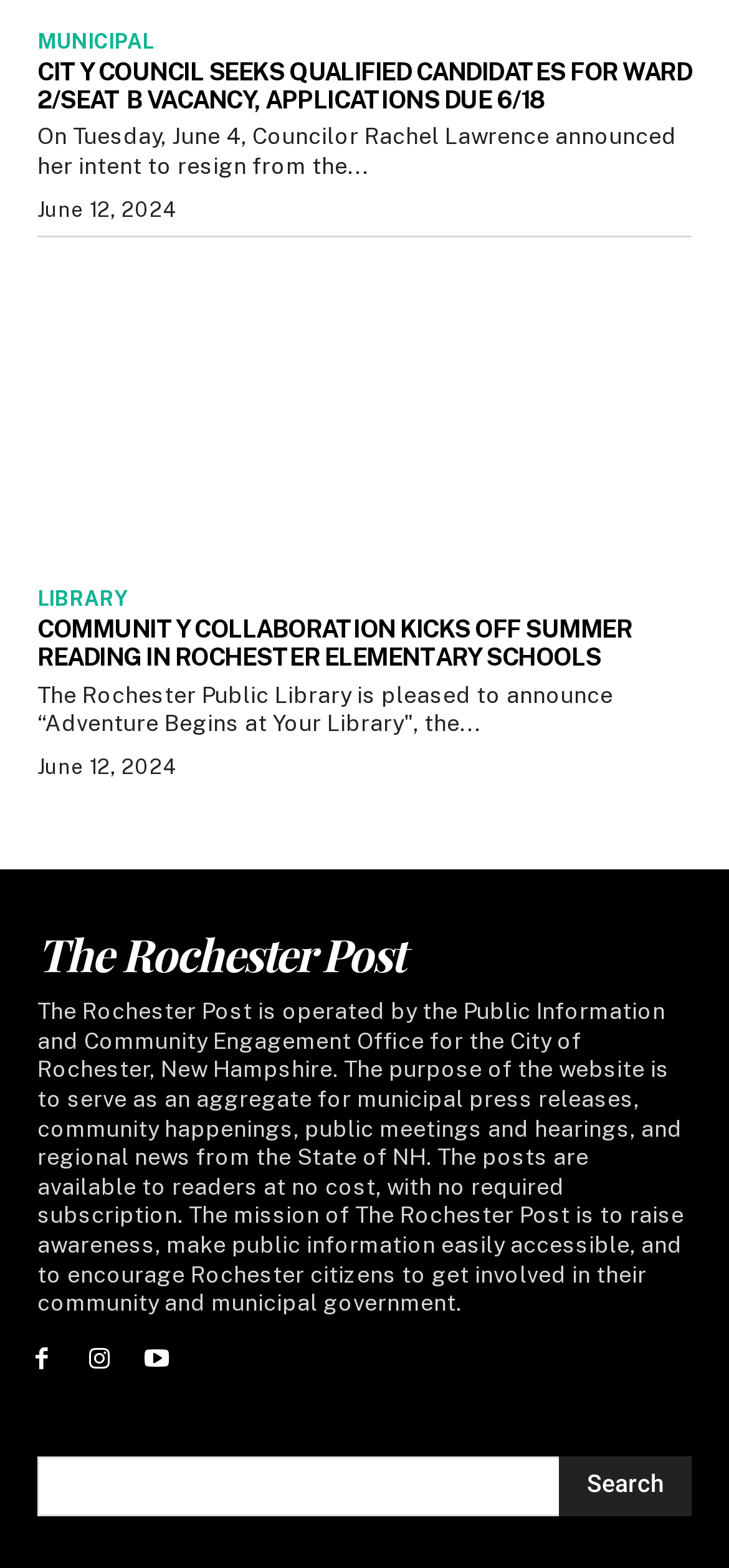What can be found on The Rochester Post website?
Use the screenshot to answer the question with a single word or phrase.

Municipal press releases and community happenings